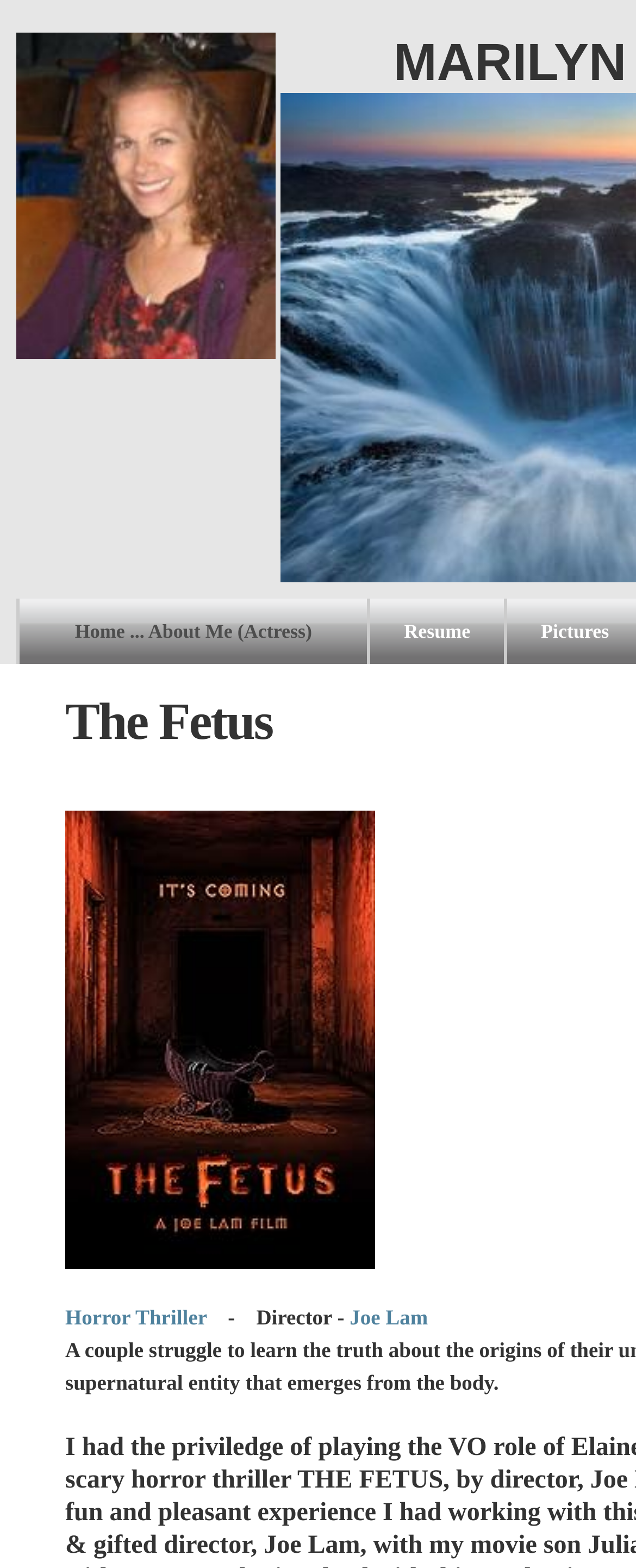What is the name of the actress?
Kindly offer a comprehensive and detailed response to the question.

Based on the meta description and the overall structure of the webpage, it appears to be a personal website or portfolio of an actress named Marilyn Spanier.